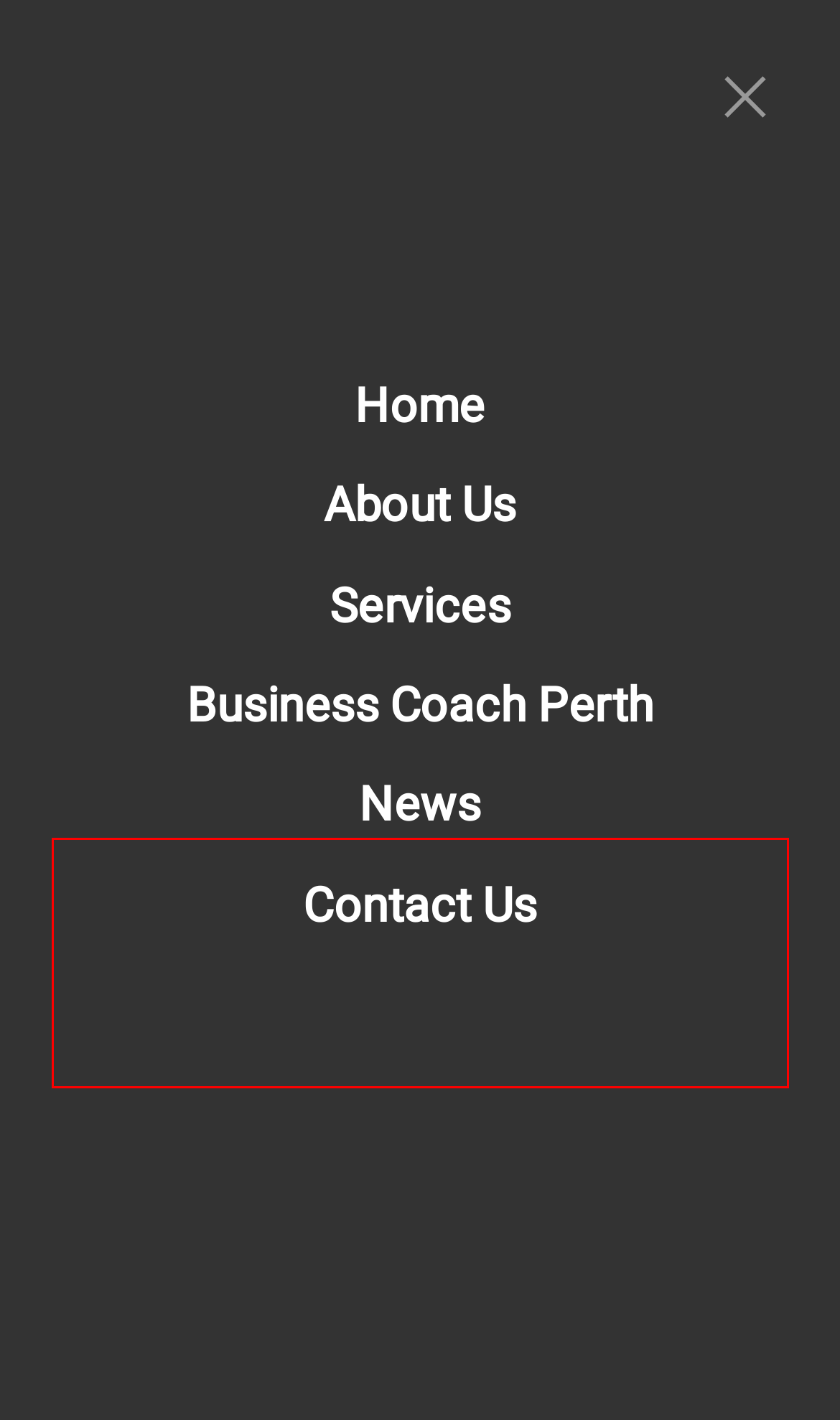Please identify and extract the text content from the UI element encased in a red bounding box on the provided webpage screenshot.

Teaming occurring with a quality Witchcliffe business coach will back you achieve these goals faster, more efficiently and less worryingly than a pain to law it everything out yourself.